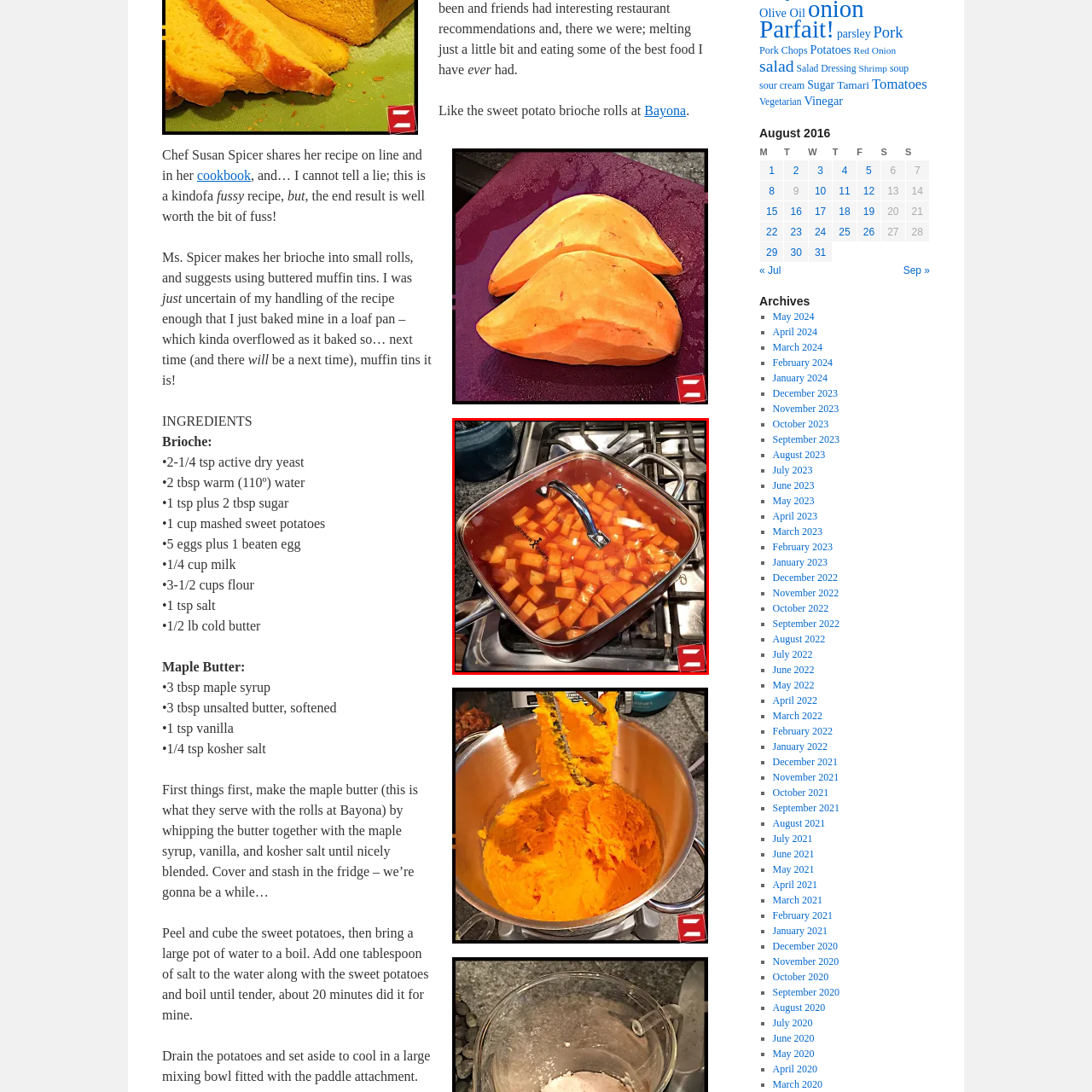Describe extensively the visual content inside the red marked area.

The image features a large, square glass pot filled with cubed sweet potatoes submerged in water, gently simmering on a stovetop. The vibrant orange of the sweet potatoes is complemented by the translucent quality of the water, hinting at a cooking process that will yield a soft, tender texture. The pot's lid, slightly ajar, suggests that steam is escaping, which is ideal for cooking vegetables without losing their nutrients. The background shows stainless steel burners and a dark countertop, creating a cozy kitchen atmosphere, perfect for preparing a delicious recipe. This preparation is likely part of a recipe featured by Chef Susan Spicer, known for creating delightful dishes like sweet potato brioche rolls.